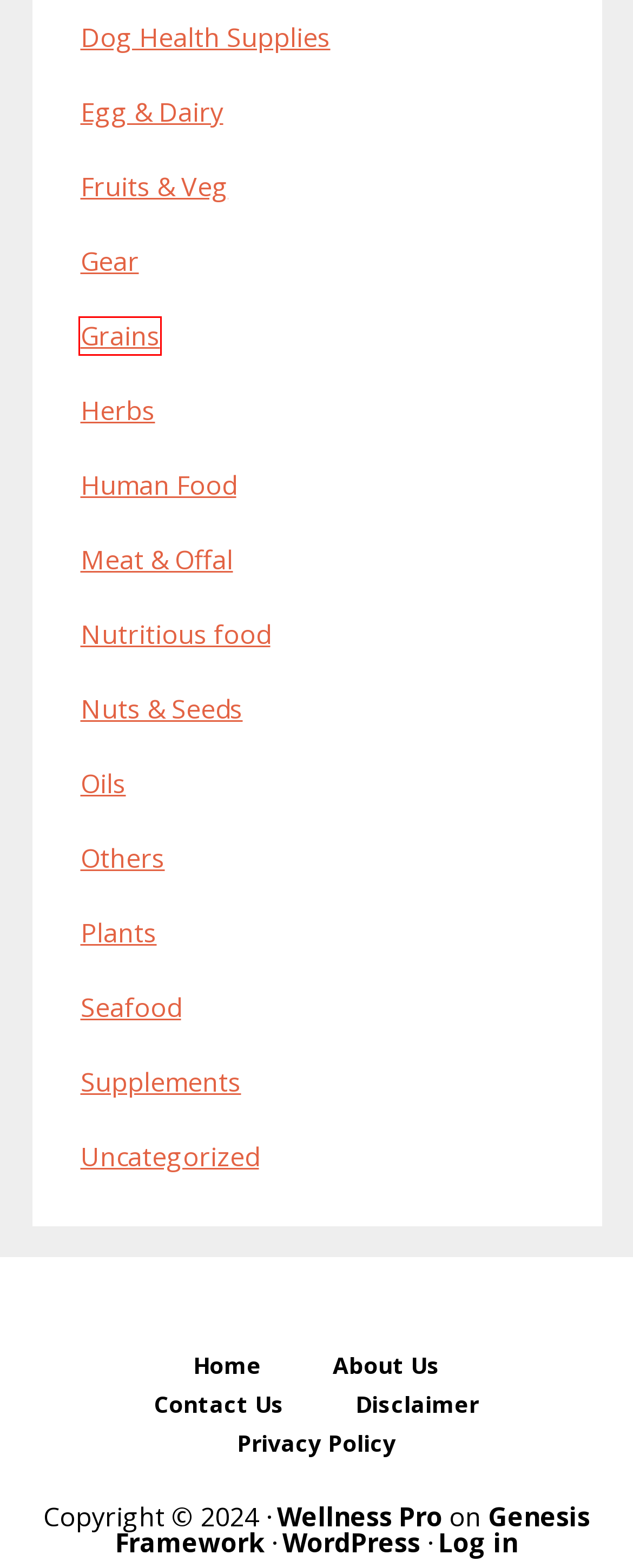Examine the screenshot of the webpage, which has a red bounding box around a UI element. Select the webpage description that best fits the new webpage after the element inside the red bounding box is clicked. Here are the choices:
A. Oils Archives - Doggie Food Items
B. Grains Archives - Doggie Food Items
C. Human Food Archives - Doggie Food Items
D. Others Archives - Doggie Food Items
E. Nuts & Seeds Archives - Doggie Food Items
F. About Us - Doggie Food Items
G. WordPress Themes by StudioPress
H. Log In ‹ Doggie Food Items — WordPress

B